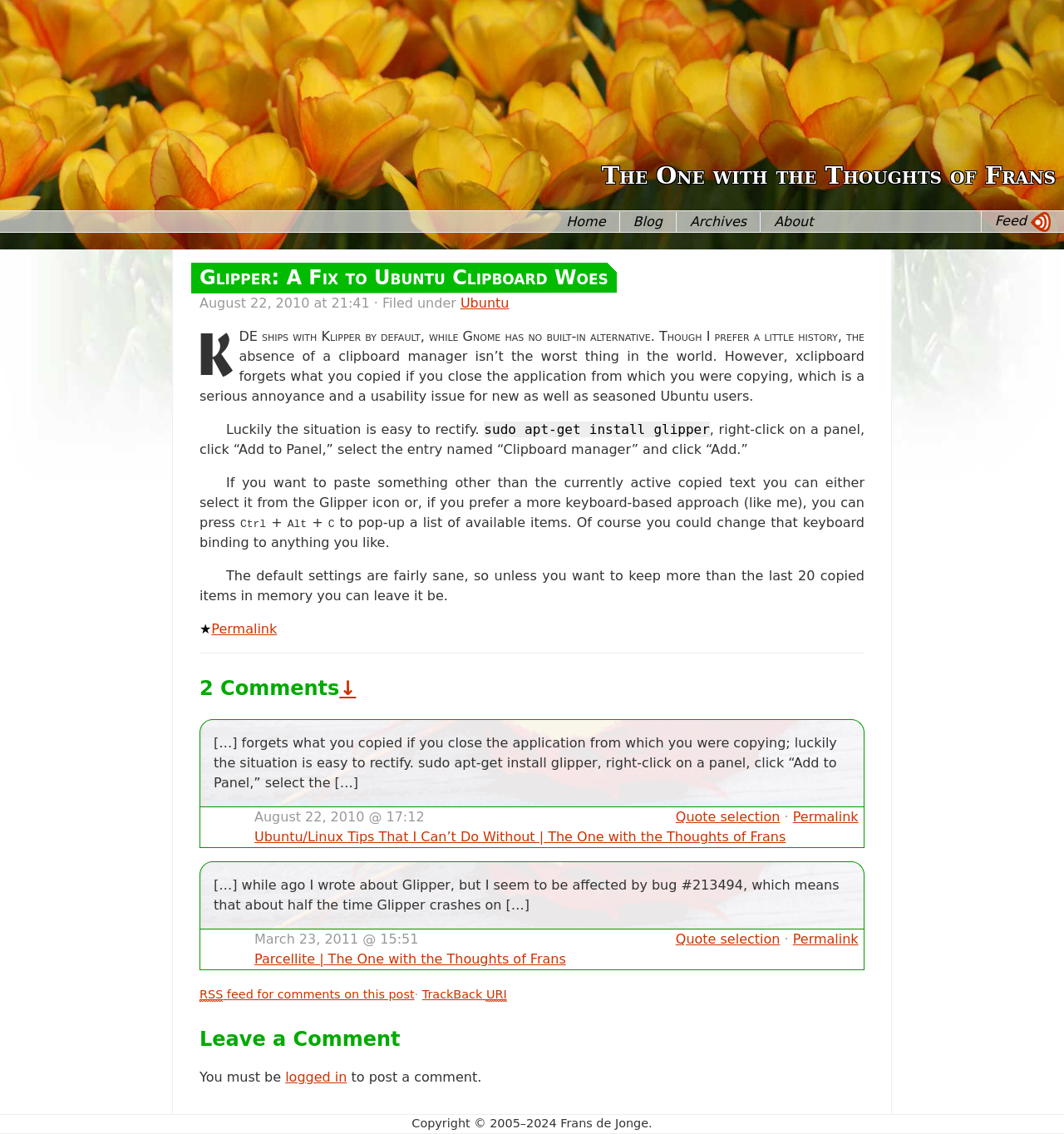Based on the image, provide a detailed and complete answer to the question: 
How do you install Glipper?

The webpage provides a step-by-step guide on how to install Glipper, which includes running the command 'sudo apt-get install glipper' in the terminal, and then adding it to the panel.